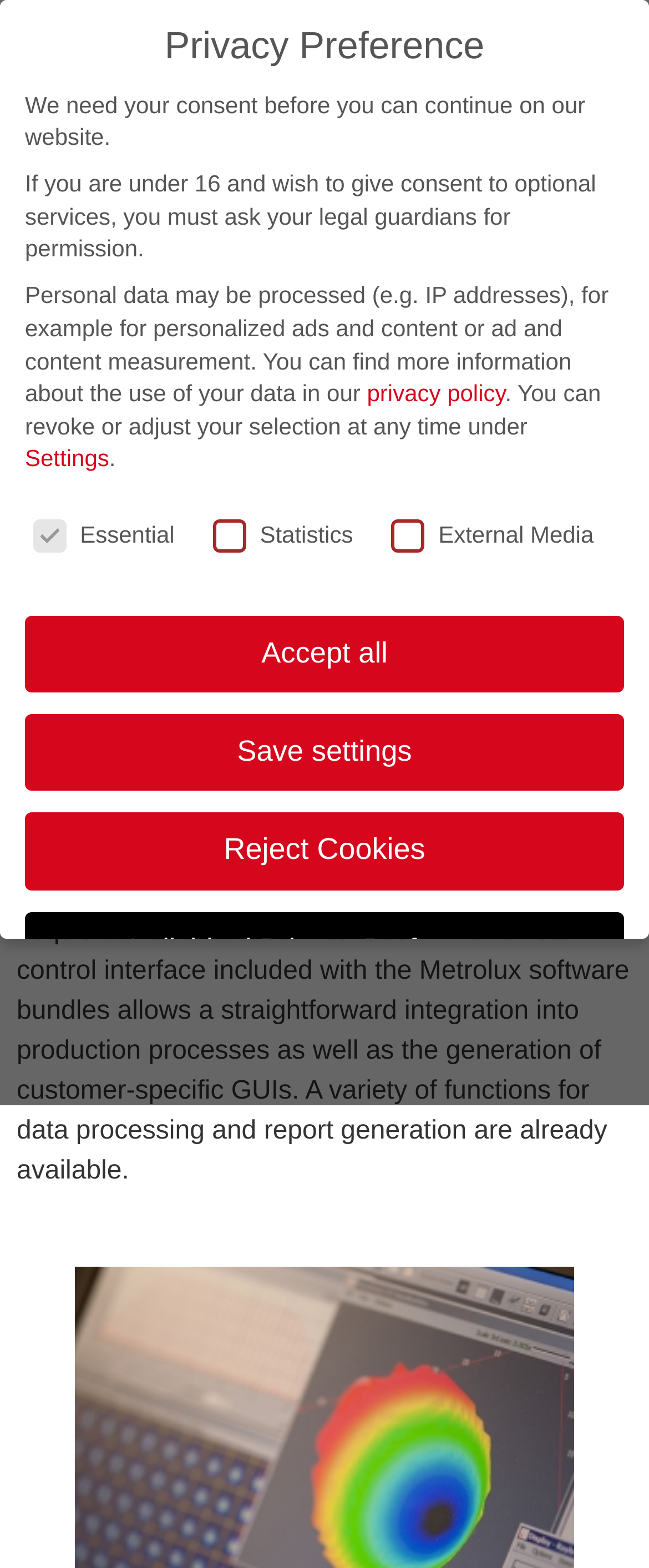Provide a one-word or short-phrase response to the question:
How many checkboxes are there in the Privacy Preference section?

3